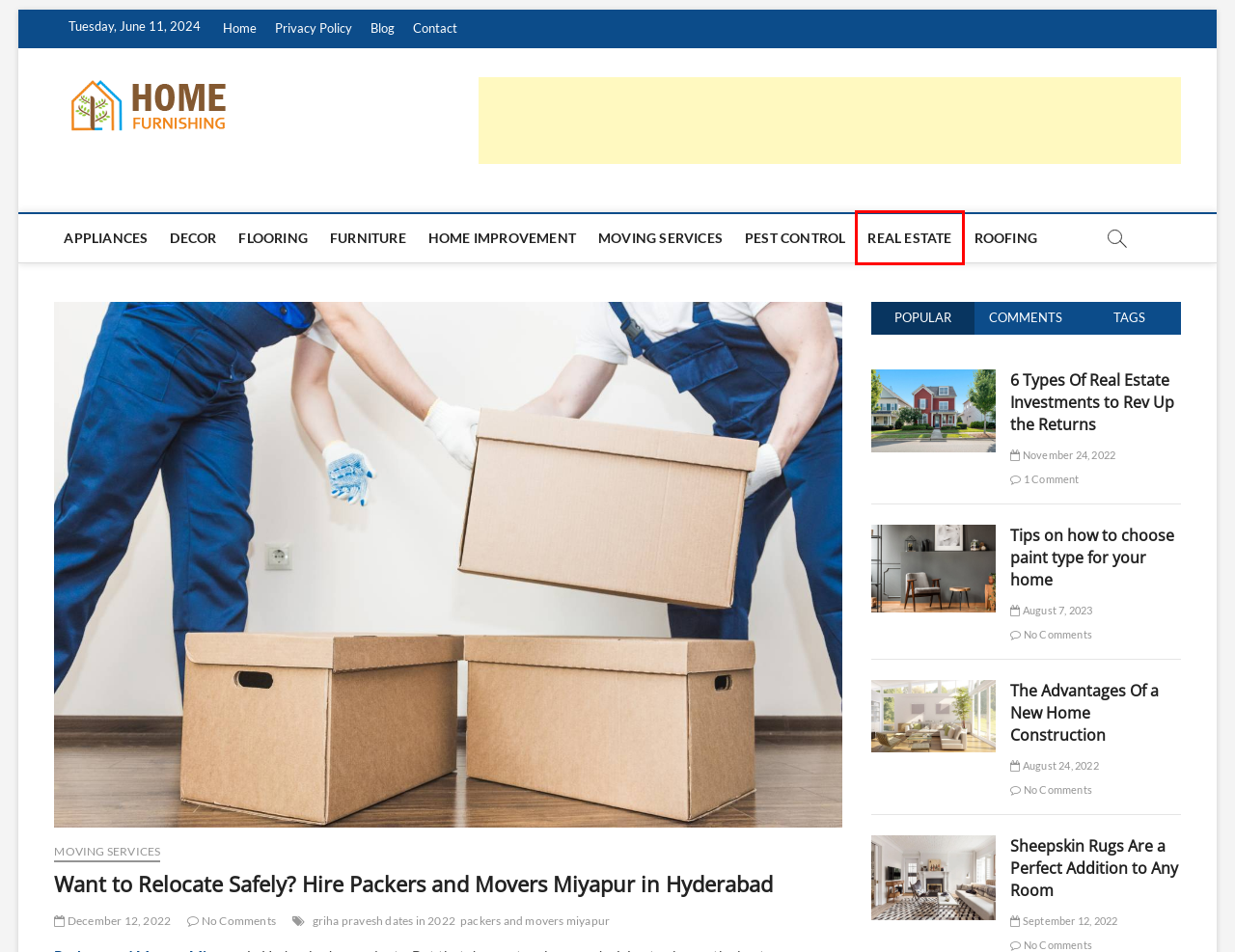Examine the screenshot of a webpage with a red rectangle bounding box. Select the most accurate webpage description that matches the new webpage after clicking the element within the bounding box. Here are the candidates:
A. Appliances Archives - Home Furnishing
B. Flooring Archives - Home Furnishing
C. Blog - Home Furnishing
D. Sheepskin Rugs Are a Perfect Addition to Any Room - Home Furnishing
E. Moving Services Archives - Home Furnishing
F. Pest Control Archives - Home Furnishing
G. Real Estate Archives - Home Furnishing
H. Home Improvement Archives - Home Furnishing

G